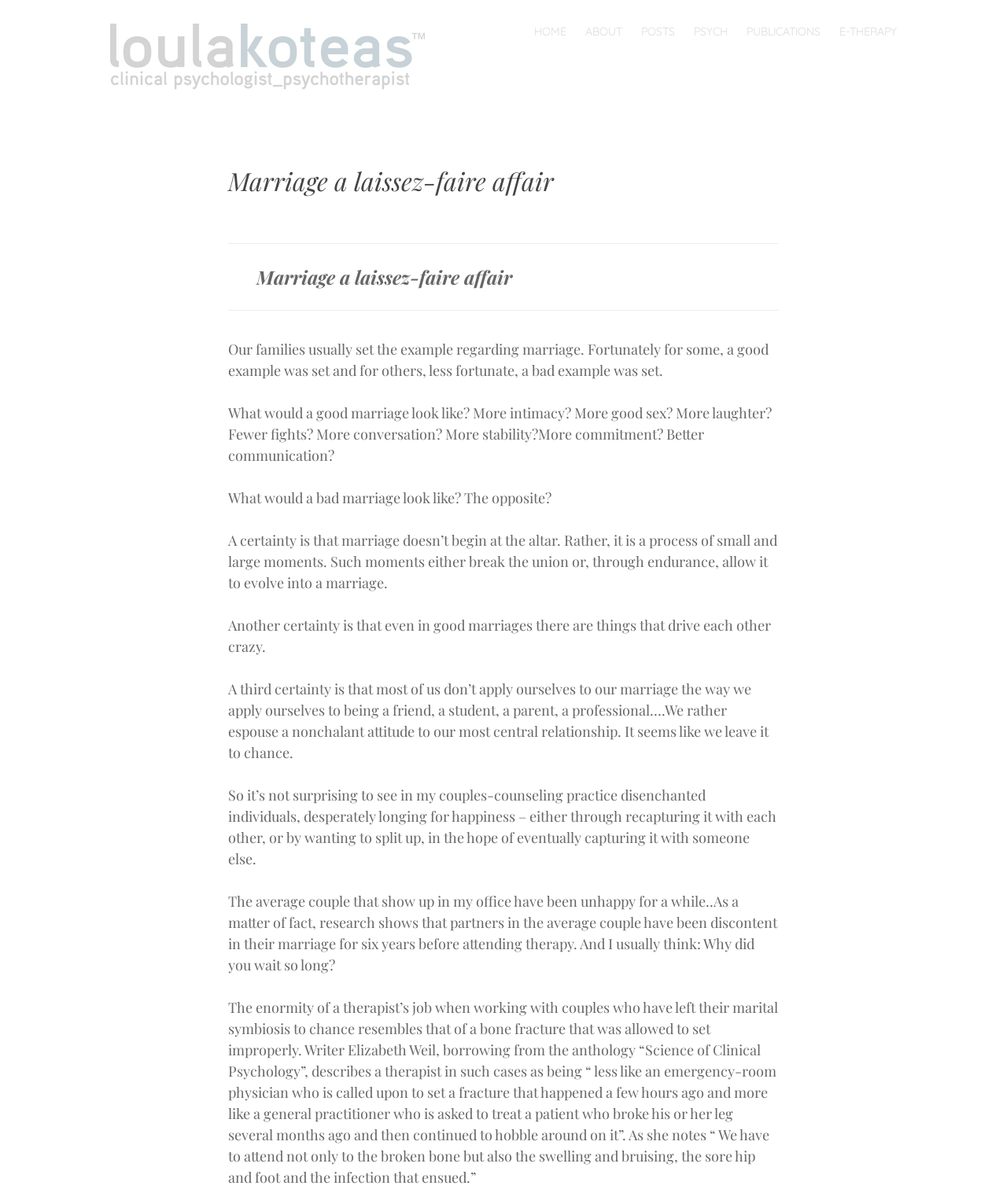Please determine the bounding box coordinates of the element to click in order to execute the following instruction: "Click on the 'PUBLICATIONS' link". The coordinates should be four float numbers between 0 and 1, specified as [left, top, right, bottom].

[0.741, 0.02, 0.815, 0.033]